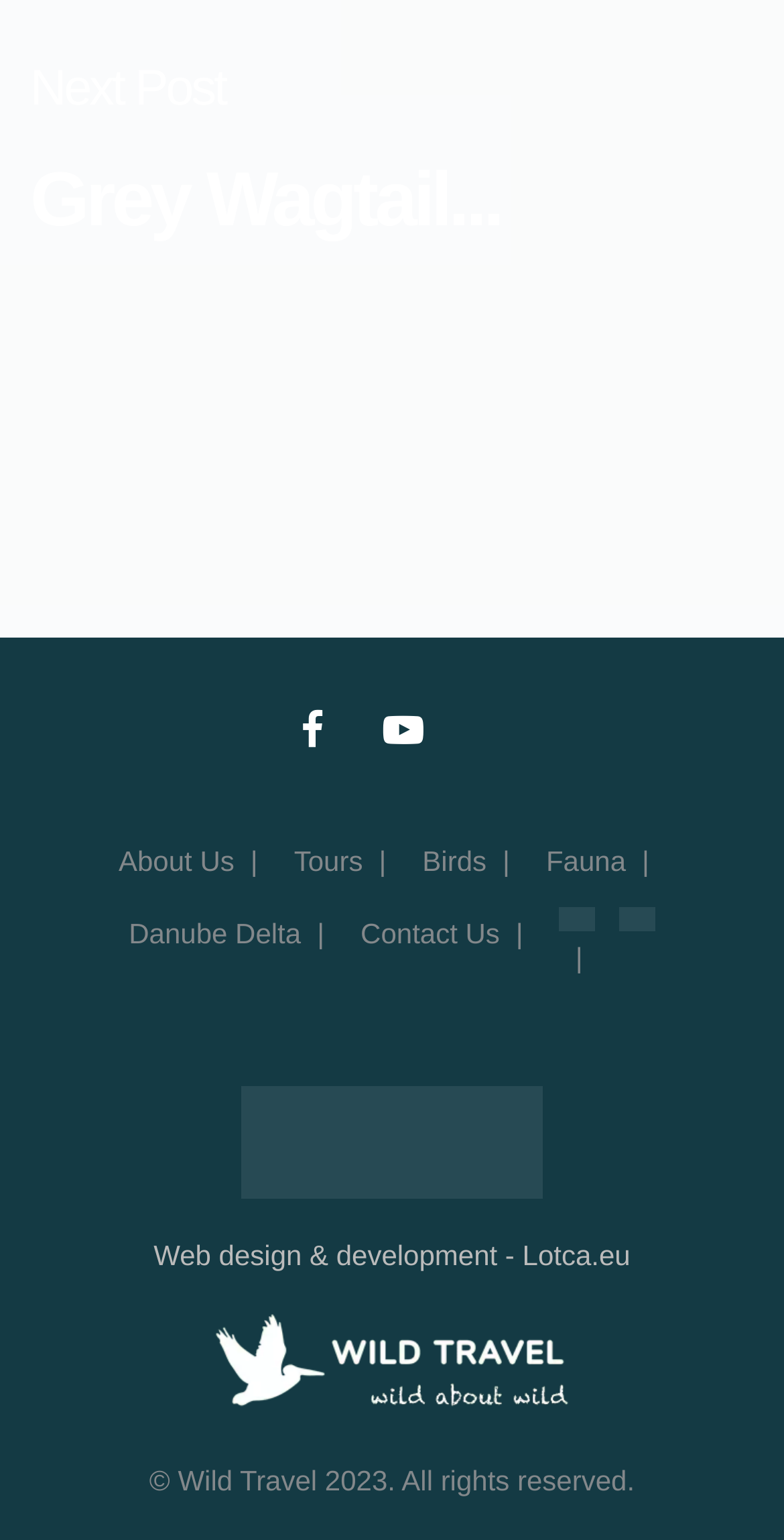What is the year of copyright for Wild Travel? Please answer the question using a single word or phrase based on the image.

2023